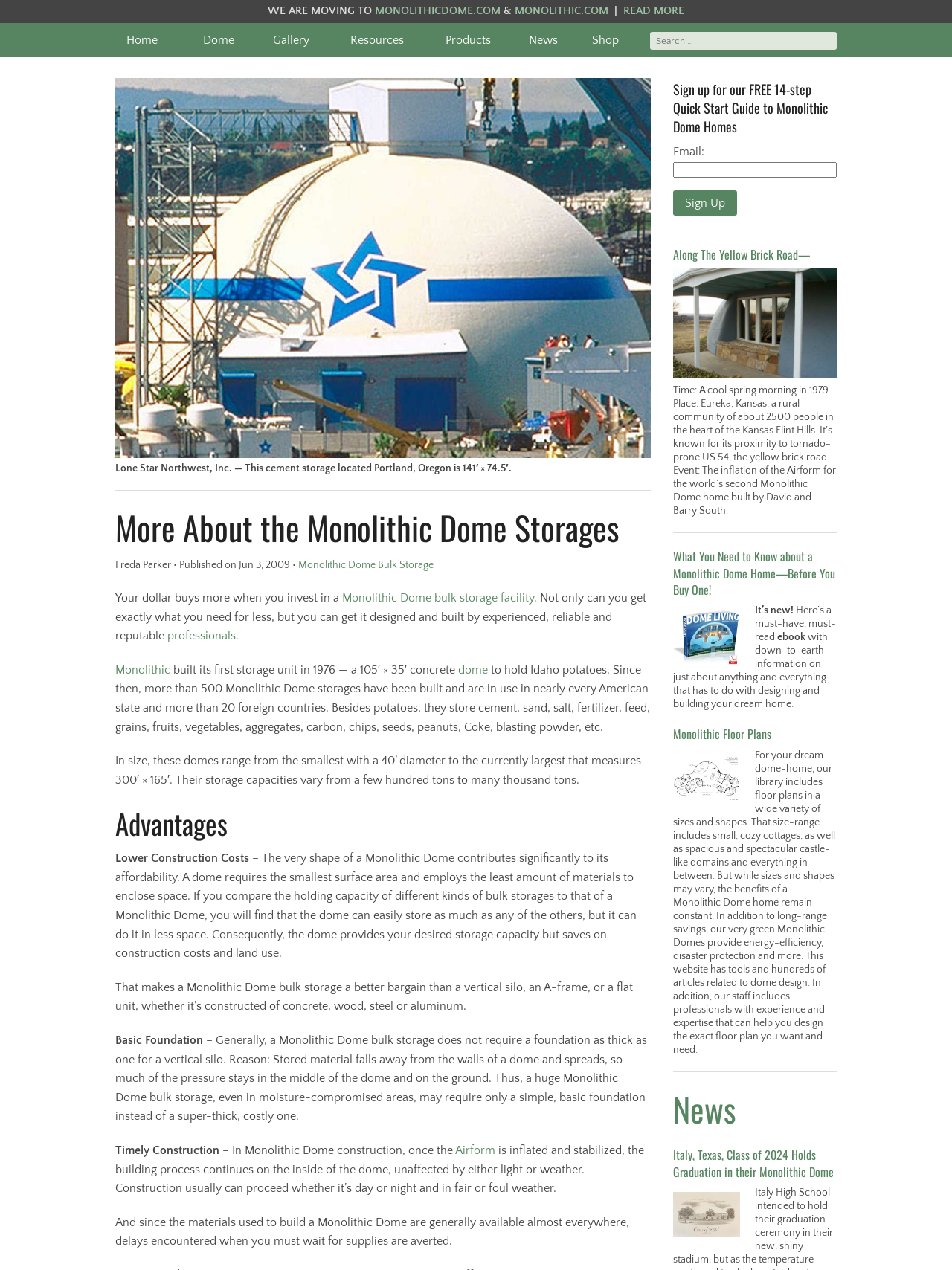Write an exhaustive caption that covers the webpage's main aspects.

This webpage is about Monolithic Dome storages and homes. At the top, there is a navigation menu with links to "Home", "Dome", "Gallery", "Resources", "Products", "News", and "Shop". Below the navigation menu, there is a search box. 

The main content of the webpage is divided into several sections. The first section has a heading "More About the Monolithic Dome Storages" and features an image of a cement storage facility in Portland, Oregon. Below the image, there is a paragraph of text describing the benefits of investing in a Monolithic Dome bulk storage facility.

The next section has a heading "Advantages" and lists several benefits of Monolithic Dome storages, including lower construction costs, basic foundation, and timely construction. Each benefit is explained in a separate paragraph.

Further down the page, there is a section with a heading "Sign up for our FREE 14-step Quick Start Guide to Monolithic Dome Homes" and a form to enter an email address to sign up.

Below the sign-up form, there are three articles with headings "Along The Yellow Brick Road—", "What You Need to Know about a Monolithic Dome Home—Before You Buy One!", and "Monolithic Floor Plans". Each article has a brief summary and an image. The articles appear to be about the history of Monolithic Dome homes, things to consider before buying a Monolithic Dome home, and the variety of floor plans available for Monolithic Dome homes.

Throughout the webpage, there are several links to other pages and resources, including a link to "MONOLITHICDOME.COM" and "MONOLITHIC.COM" at the top.